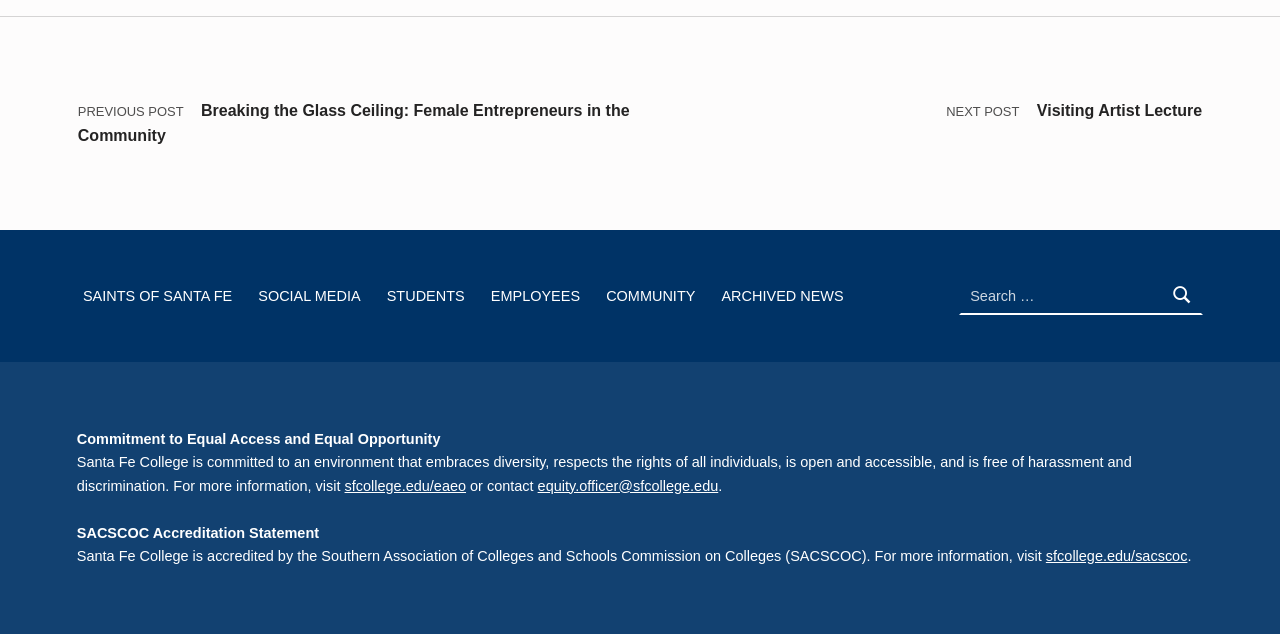Bounding box coordinates are specified in the format (top-left x, top-left y, bottom-right x, bottom-right y). All values are floating point numbers bounded between 0 and 1. Please provide the bounding box coordinate of the region this sentence describes: sfcollege.edu/eaeo

[0.269, 0.753, 0.364, 0.779]